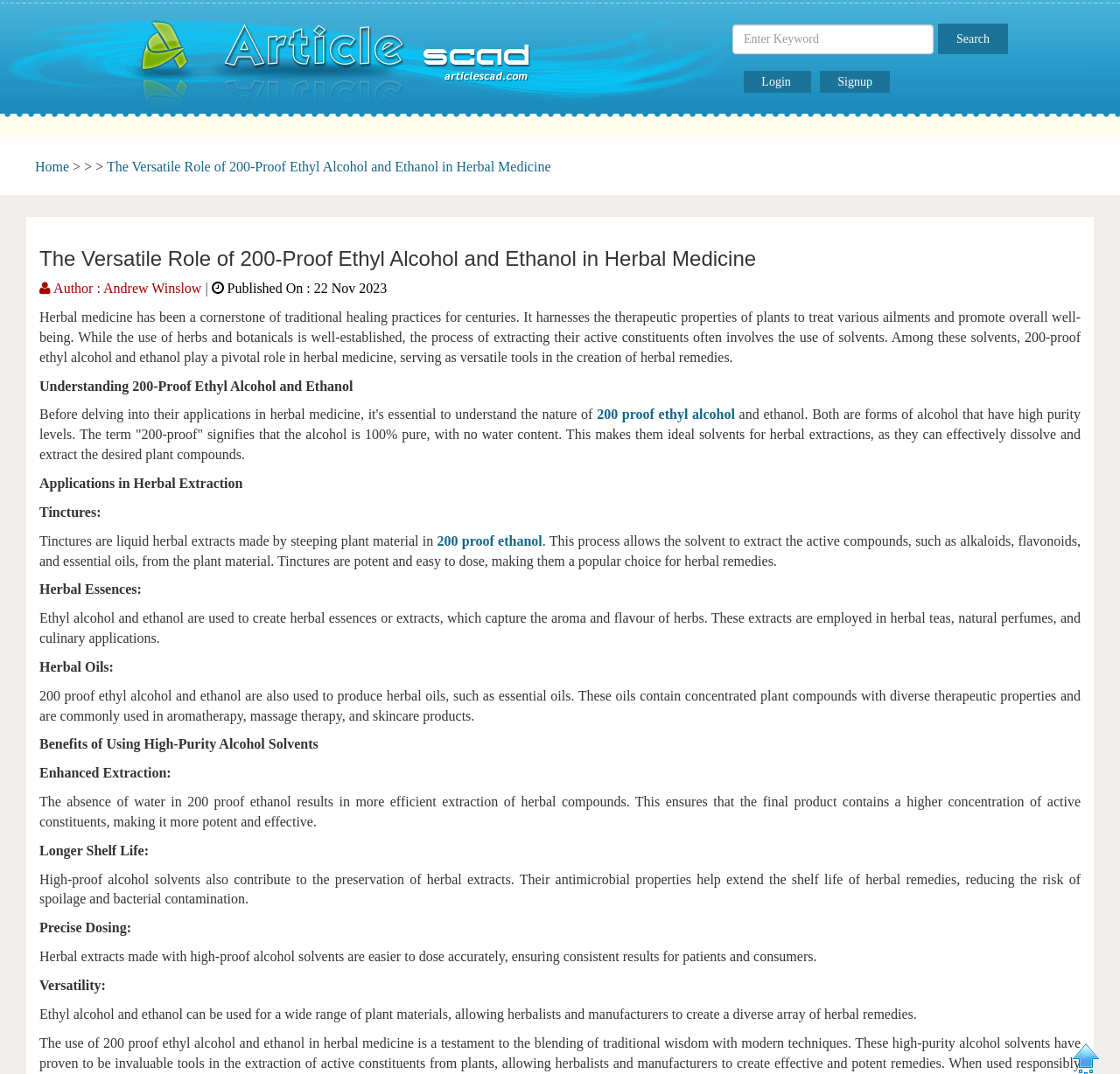What is the date of publication of the article?
Offer a detailed and exhaustive answer to the question.

The date of publication of the article can be found by looking at the static text element that says 'Published On : 22 Nov 2023' which is located below the author's name.